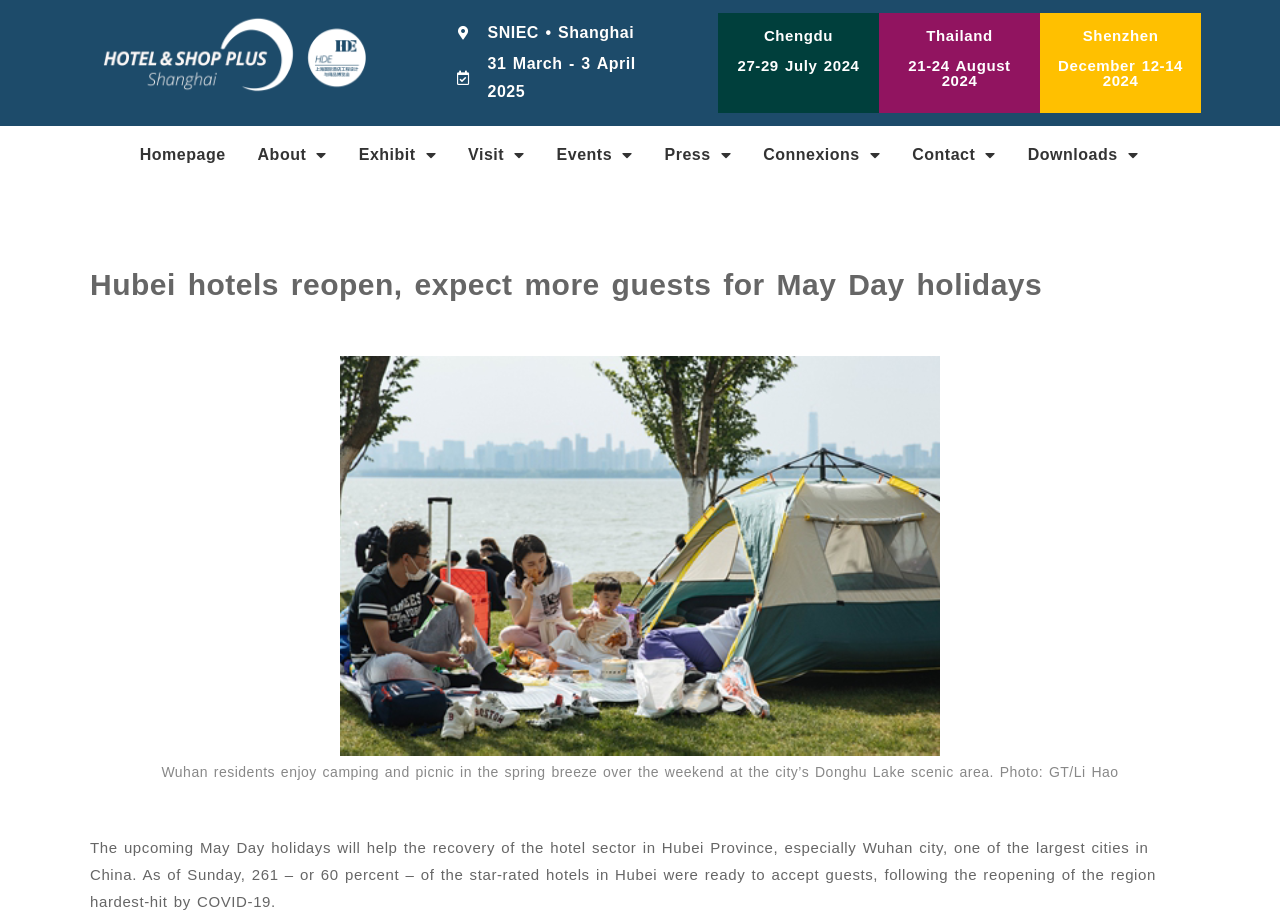Predict the bounding box coordinates of the UI element that matches this description: "Connexions". The coordinates should be in the format [left, top, right, bottom] with each value between 0 and 1.

[0.584, 0.138, 0.7, 0.201]